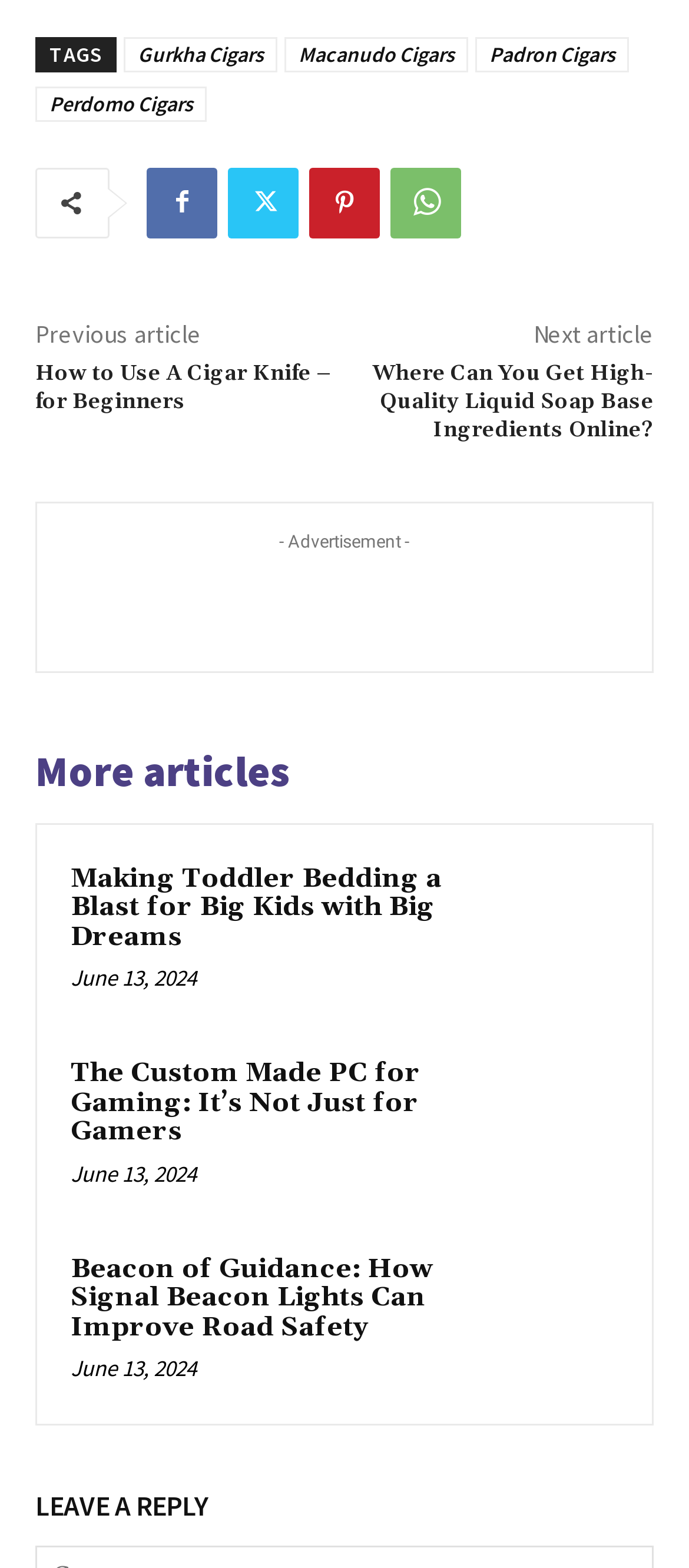Please find the bounding box coordinates in the format (top-left x, top-left y, bottom-right x, bottom-right y) for the given element description. Ensure the coordinates are floating point numbers between 0 and 1. Description: parent_node: - Advertisement -

[0.054, 0.357, 0.946, 0.405]